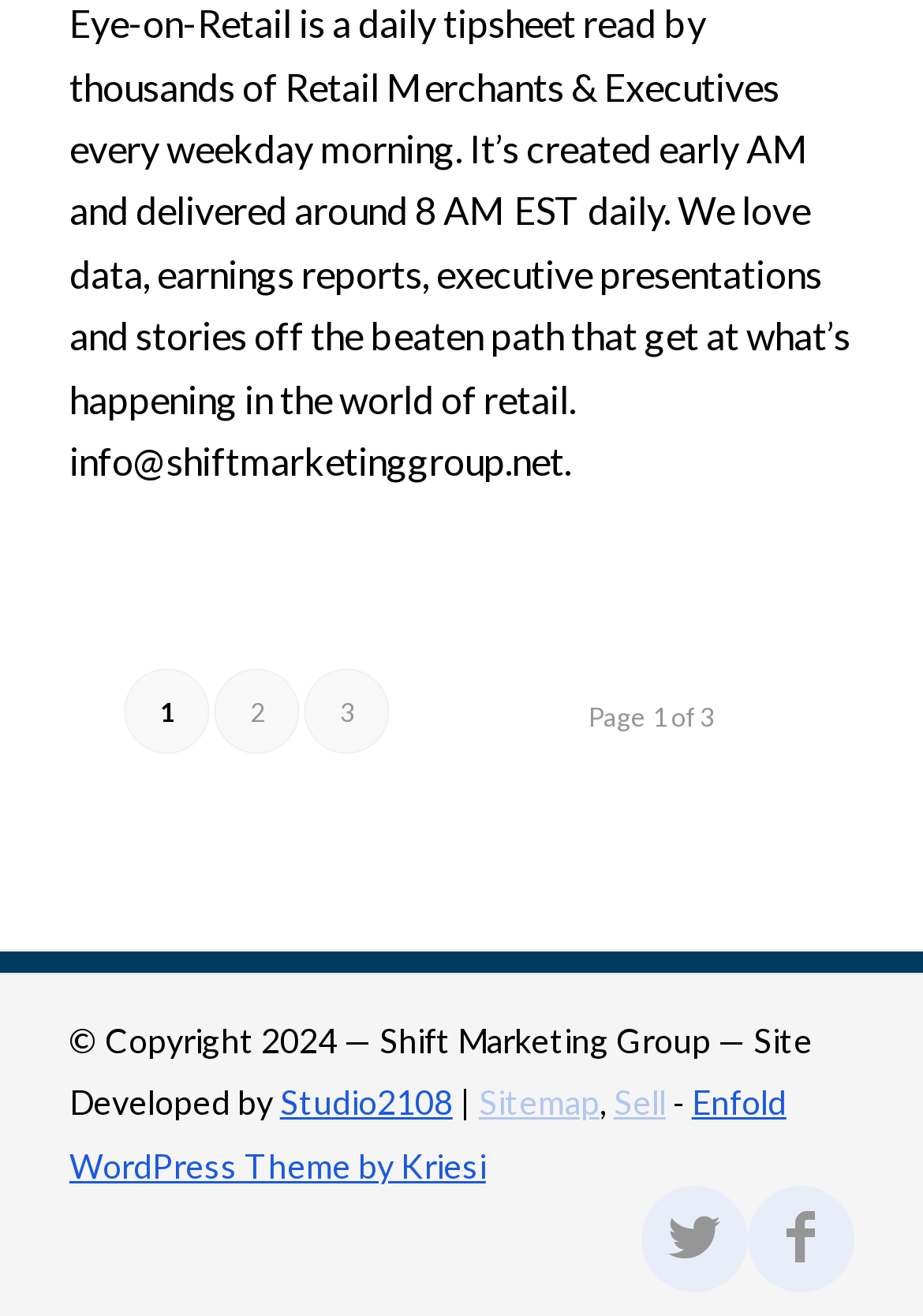How many social media links are there?
Using the visual information, respond with a single word or phrase.

2